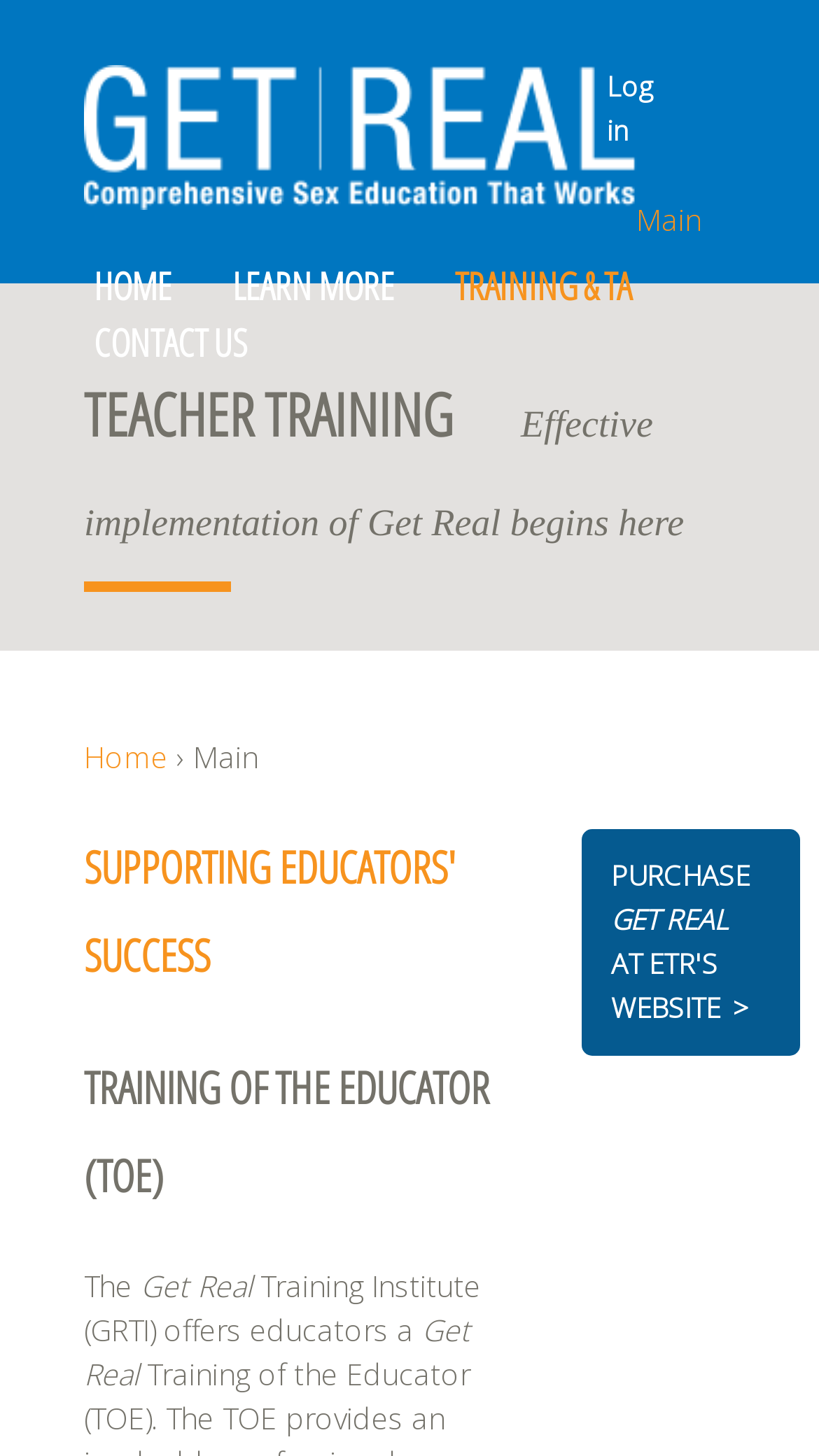Identify the bounding box coordinates for the element you need to click to achieve the following task: "log in to the system". The coordinates must be four float values ranging from 0 to 1, formatted as [left, top, right, bottom].

[0.741, 0.046, 0.795, 0.102]